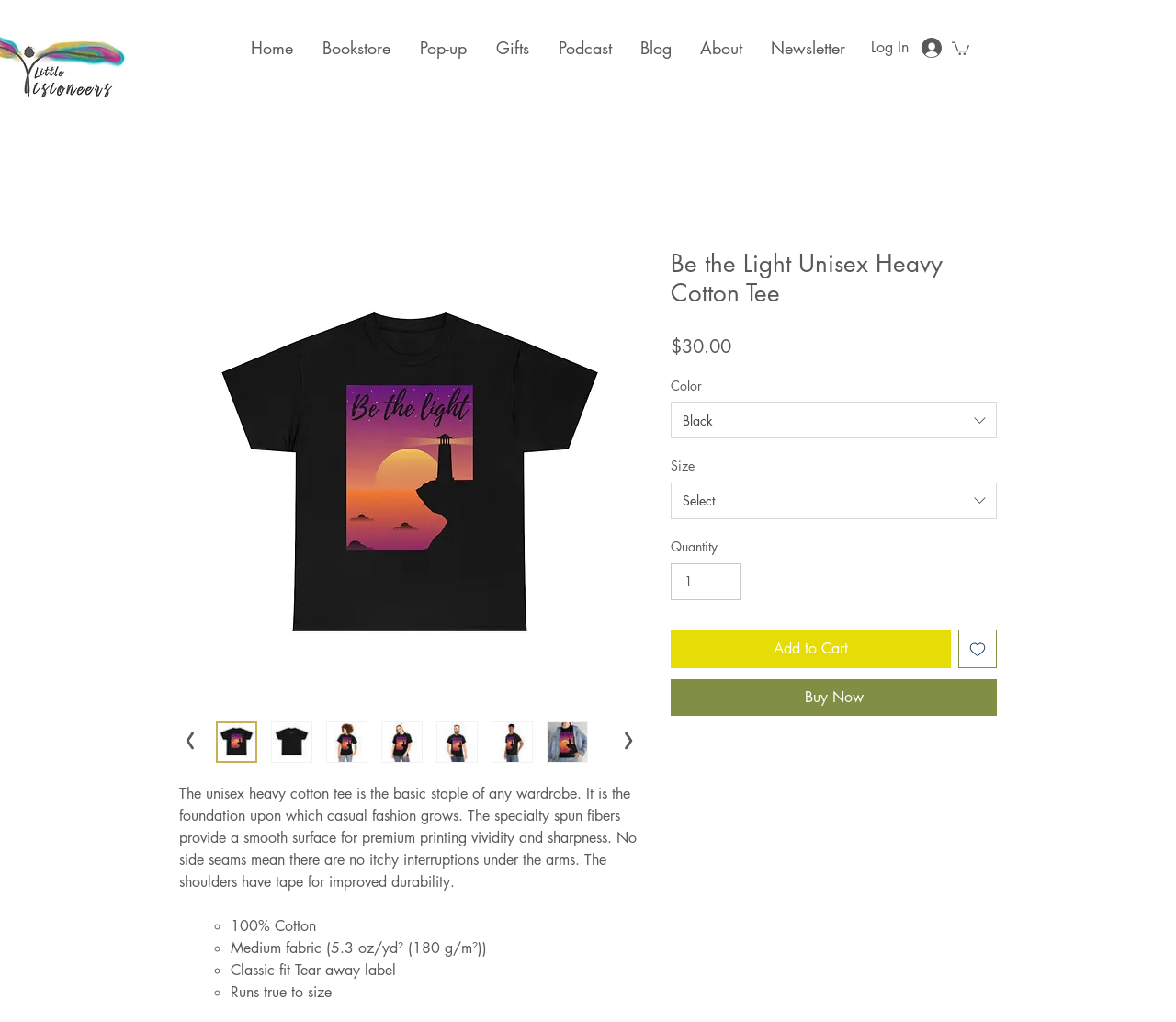Show me the bounding box coordinates of the clickable region to achieve the task as per the instruction: "Click the 'Moniker' link".

None